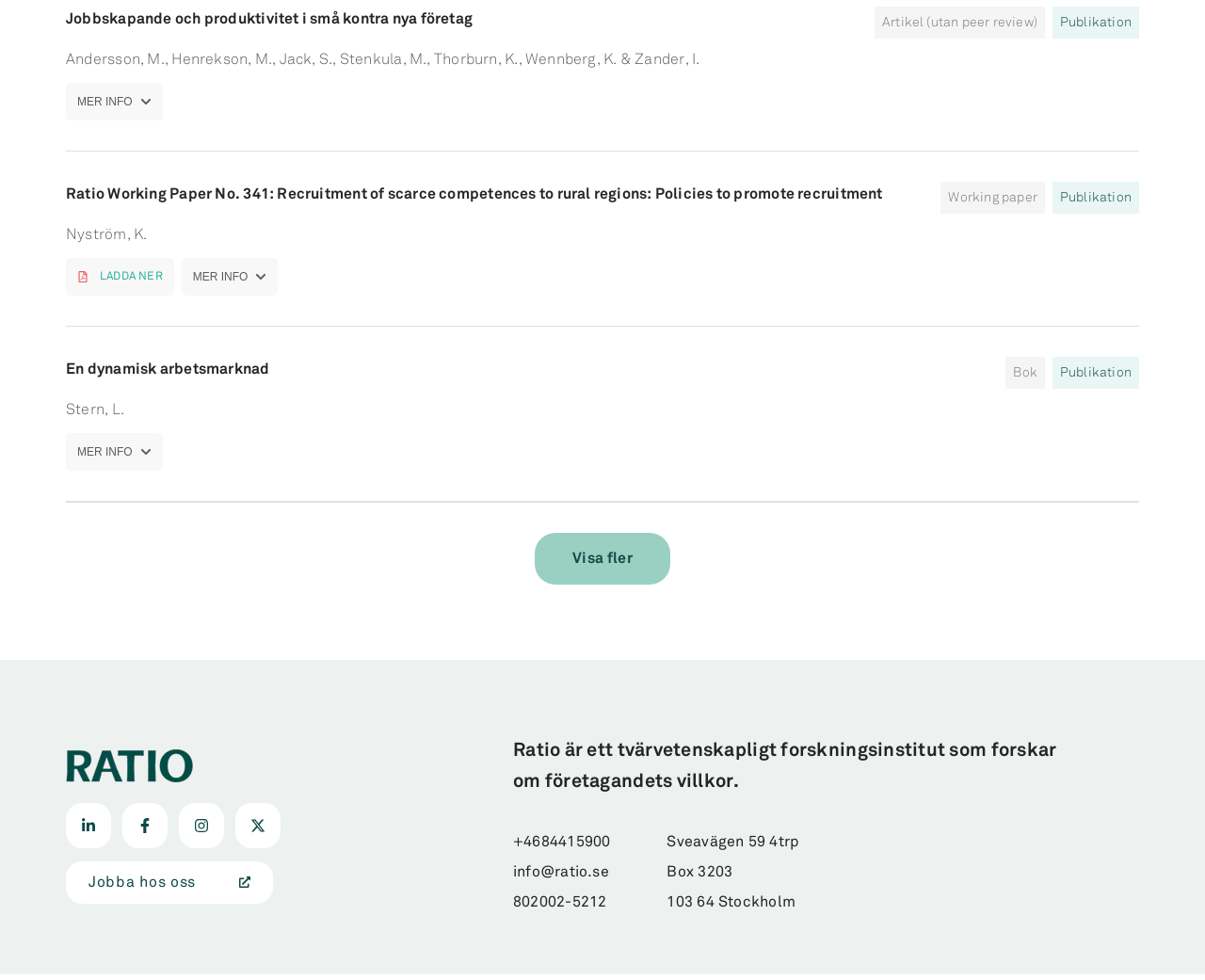Provide the bounding box coordinates of the UI element this sentence describes: "info@ratio.se".

[0.426, 0.883, 0.505, 0.897]